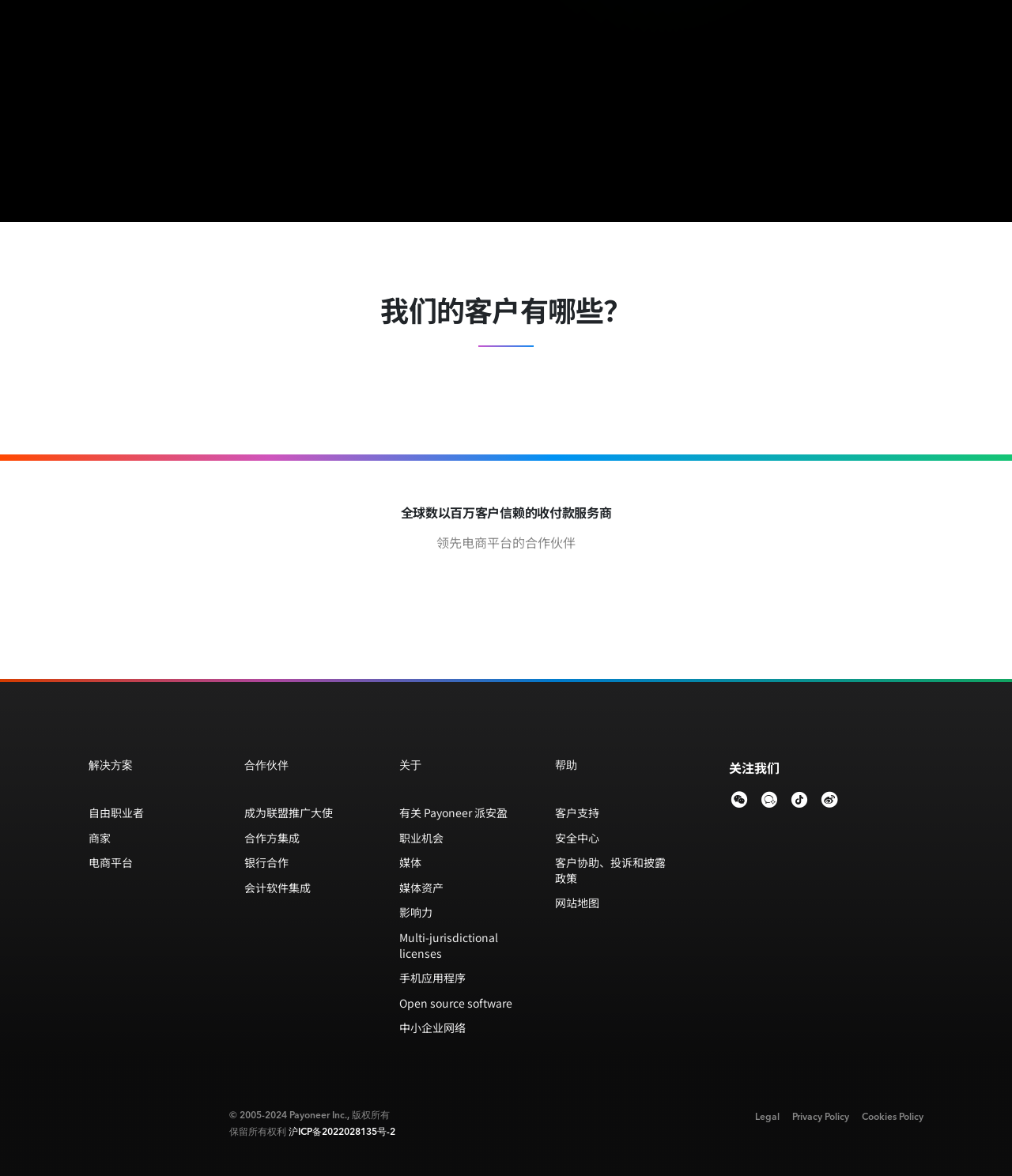Please identify the bounding box coordinates of the area that needs to be clicked to follow this instruction: "Learn about Payoneer".

[0.395, 0.681, 0.509, 0.702]